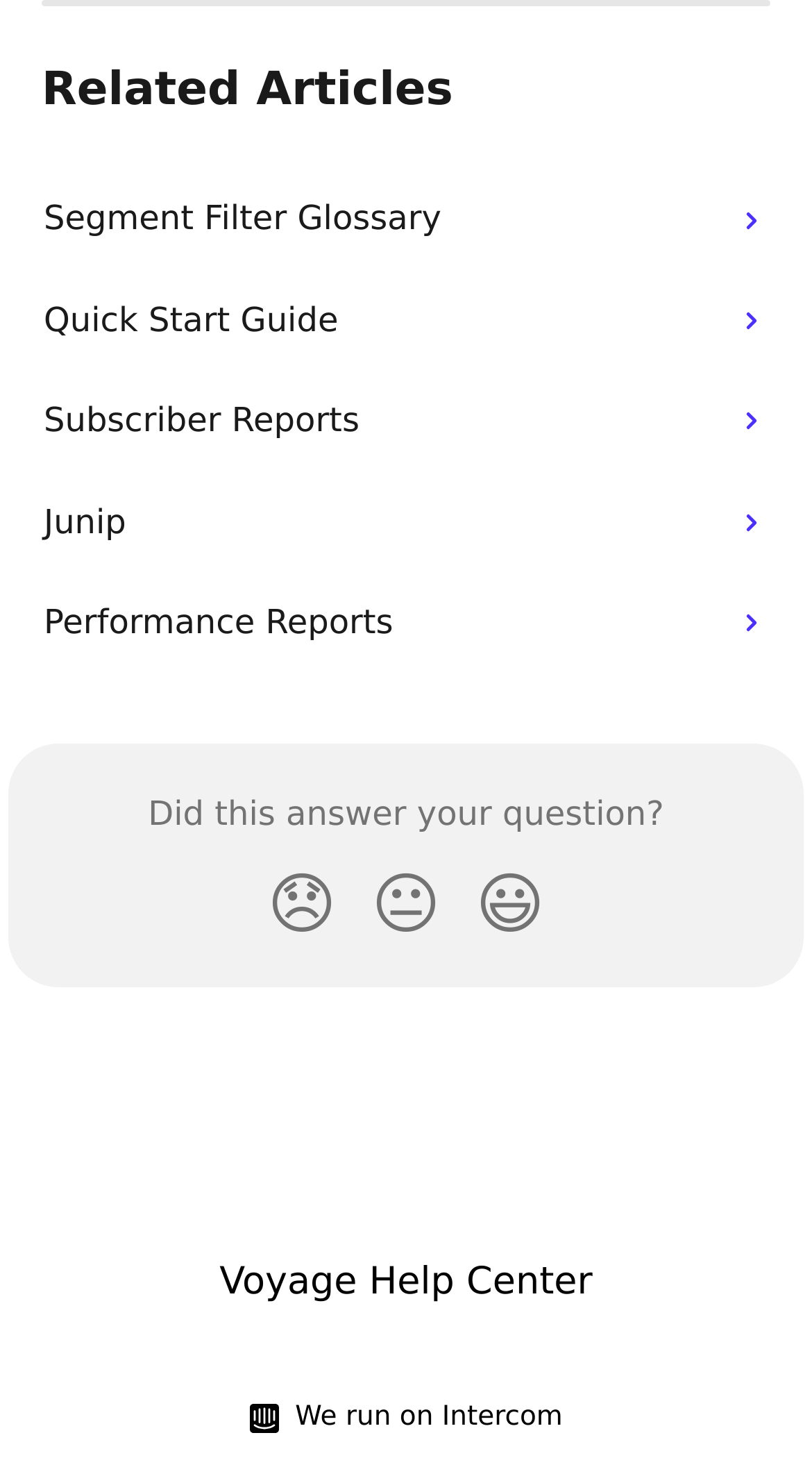Provide the bounding box coordinates of the HTML element this sentence describes: "Subscriber Reports".

[0.003, 0.255, 0.997, 0.324]